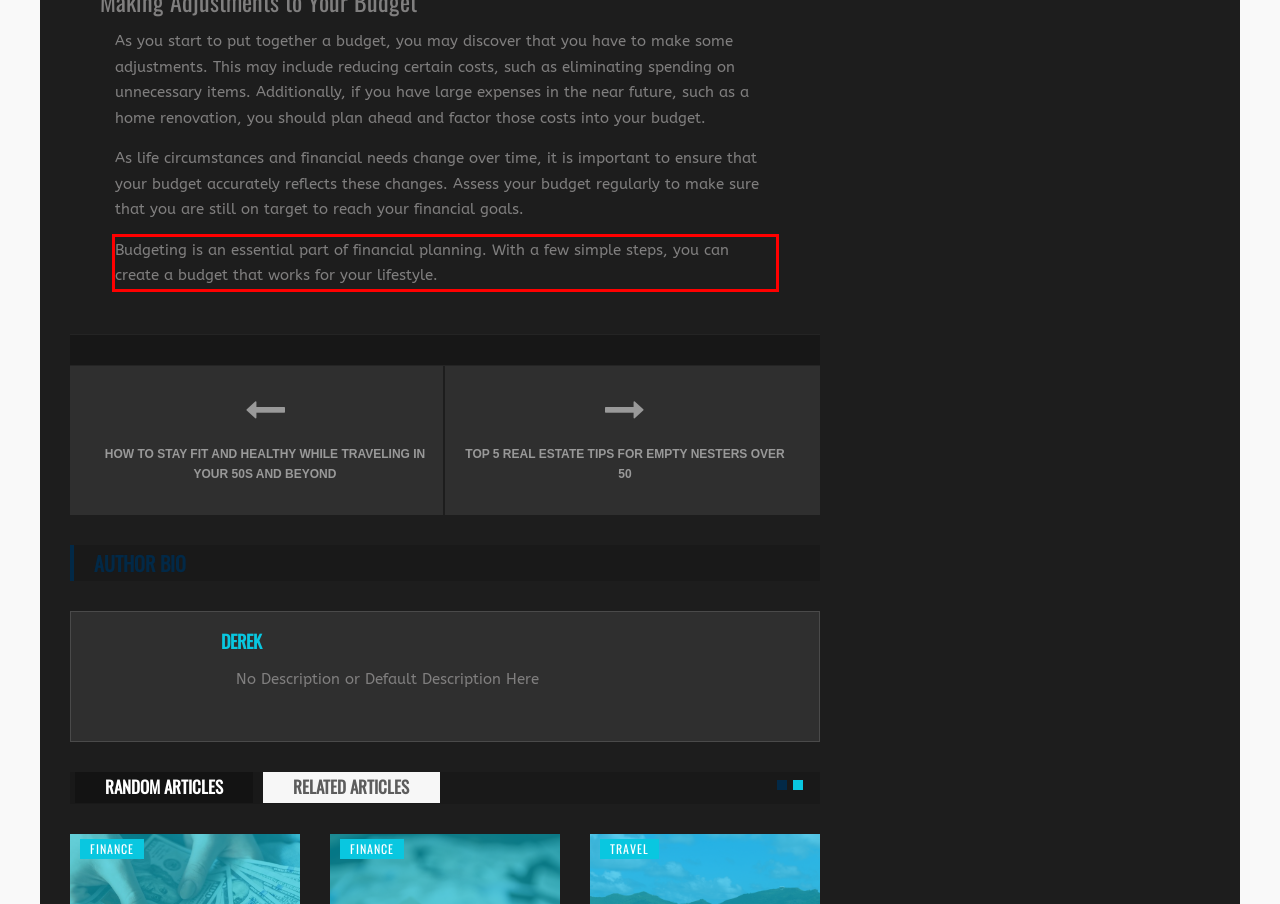You are provided with a screenshot of a webpage featuring a red rectangle bounding box. Extract the text content within this red bounding box using OCR.

Budgeting is an essential part of financial planning. With a few simple steps, you can create a budget that works for your lifestyle.